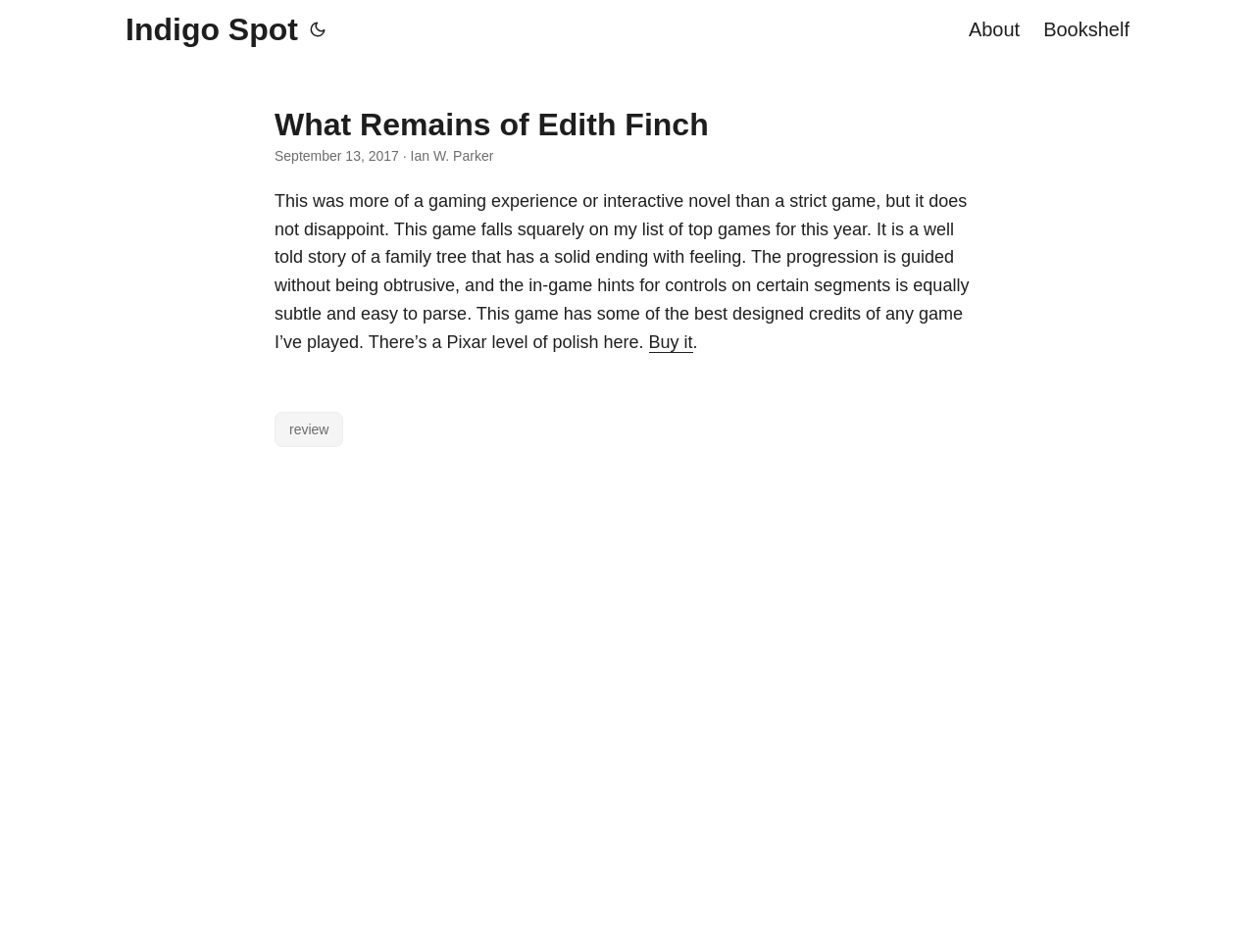What type of content is presented on this webpage?
Look at the screenshot and give a one-word or phrase answer.

Game review